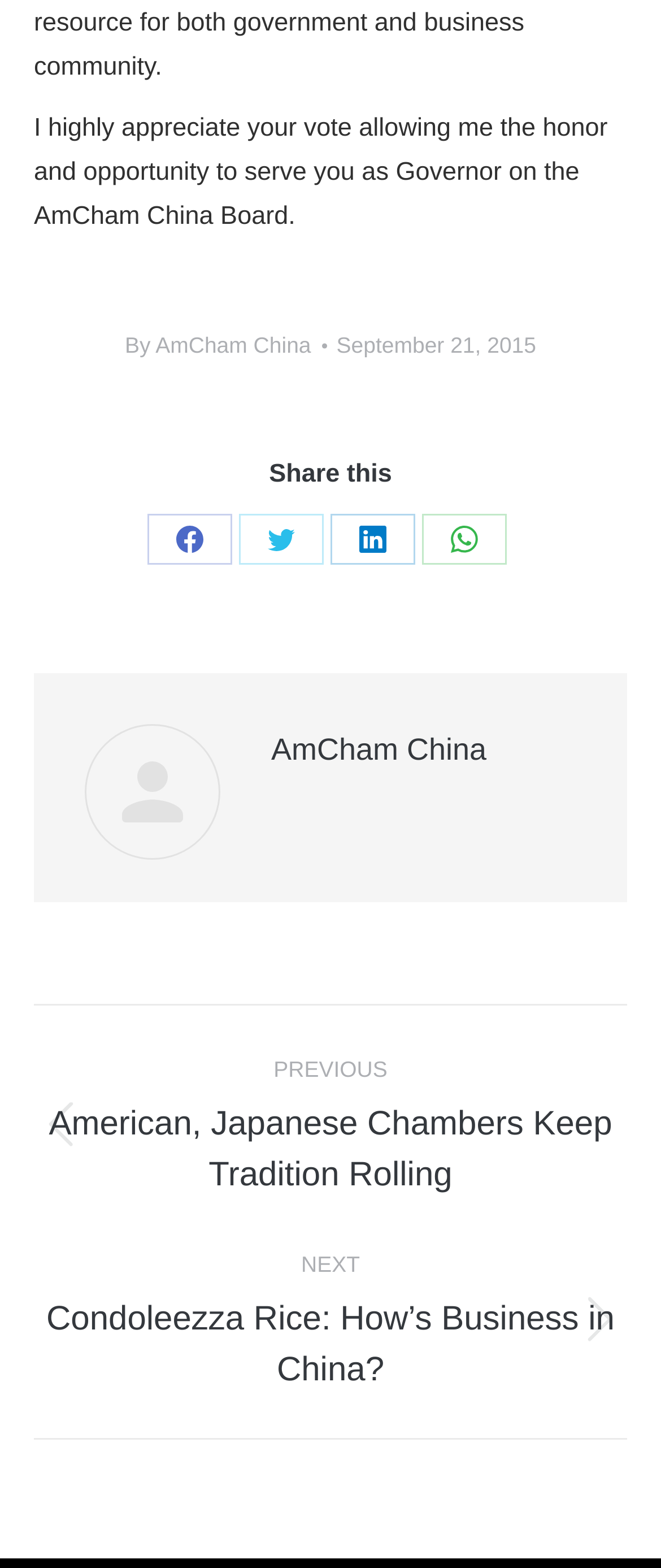Specify the bounding box coordinates (top-left x, top-left y, bottom-right x, bottom-right y) of the UI element in the screenshot that matches this description: Share on WhatsAppShare on WhatsApp

[0.638, 0.328, 0.767, 0.36]